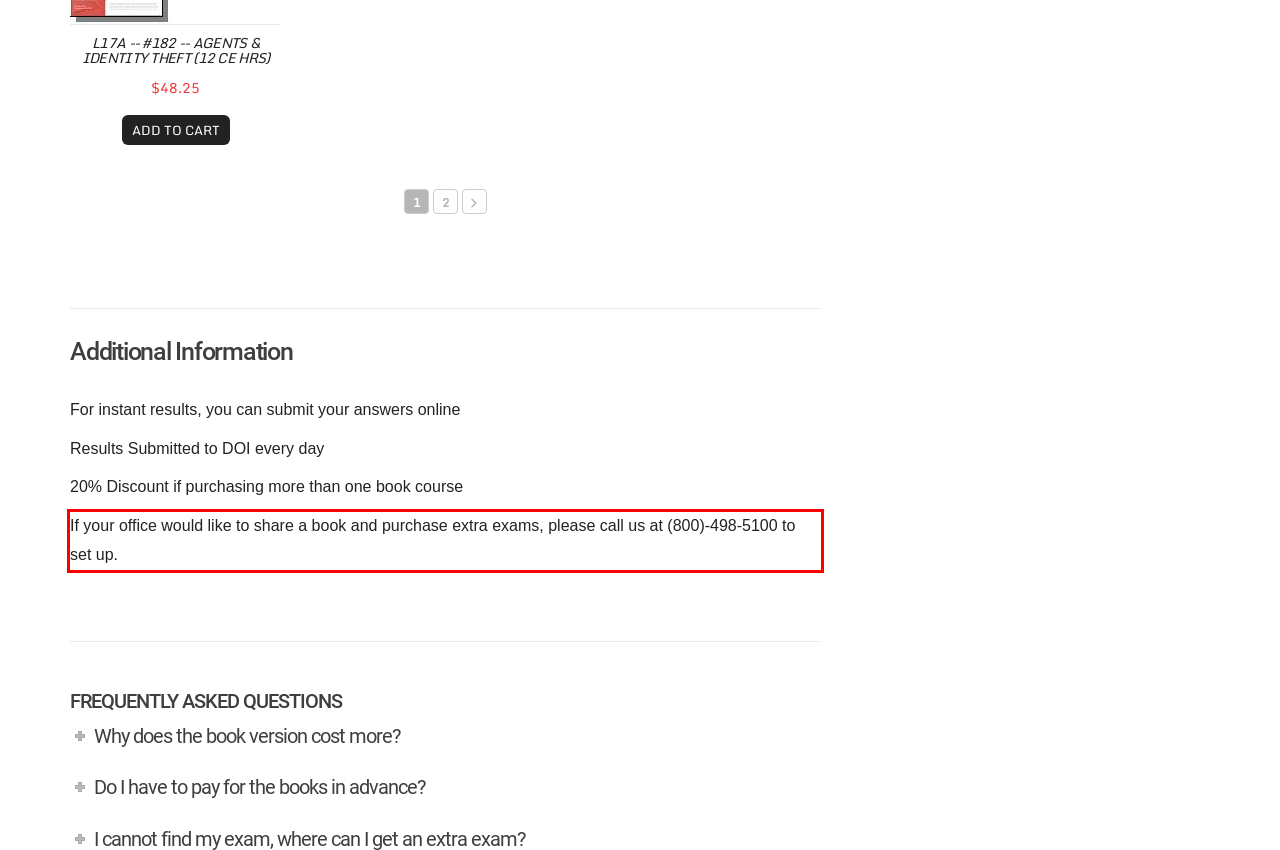Given a screenshot of a webpage, identify the red bounding box and perform OCR to recognize the text within that box.

If your office would like to share a book and purchase extra exams, please call us at (800)-498-5100 to set up.